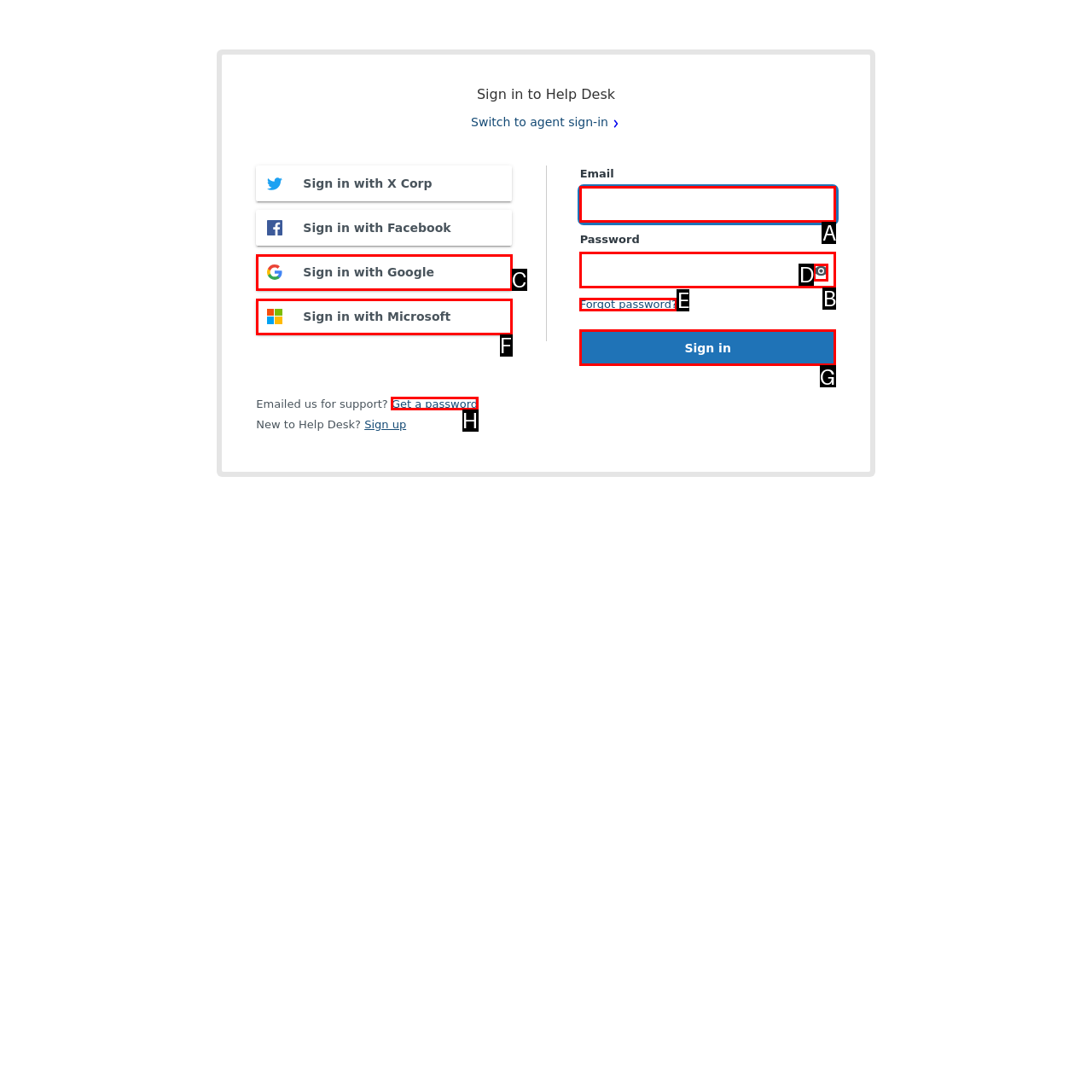Determine the letter of the element I should select to fulfill the following instruction: Click sign in. Just provide the letter.

G